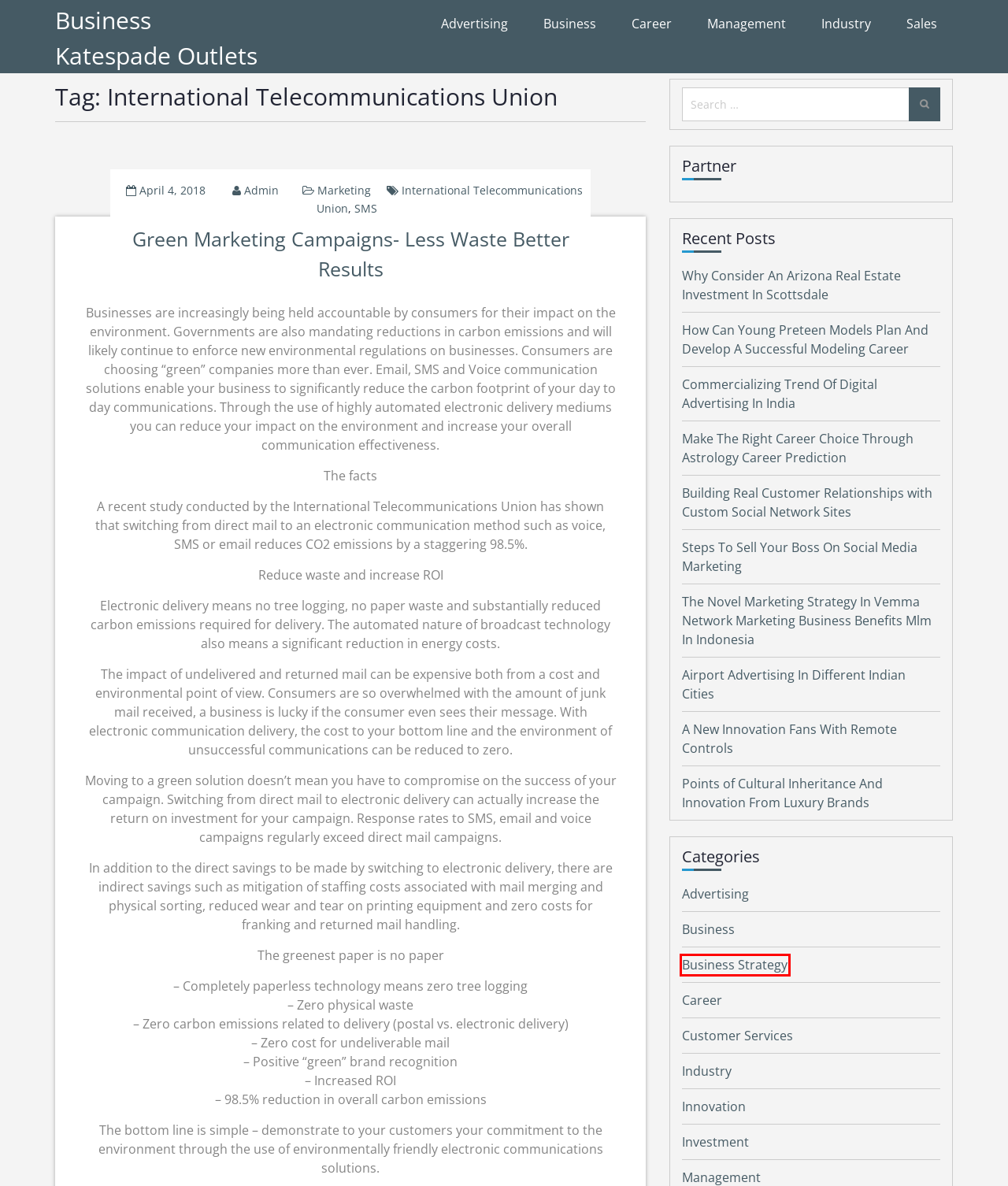You are given a screenshot of a webpage with a red rectangle bounding box. Choose the best webpage description that matches the new webpage after clicking the element in the bounding box. Here are the candidates:
A. Innovation – Business Katespade Outlets
B. Management – Business Katespade Outlets
C. Green Marketing Campaigns- Less Waste Better Results – Business Katespade Outlets
D. Sales – Business Katespade Outlets
E. Customer Services – Business Katespade Outlets
F. Make The Right Career Choice Through Astrology Career Prediction – Business Katespade Outlets
G. Building Real Customer Relationships with Custom Social Network Sites – Business Katespade Outlets
H. Business Strategy – Business Katespade Outlets

H